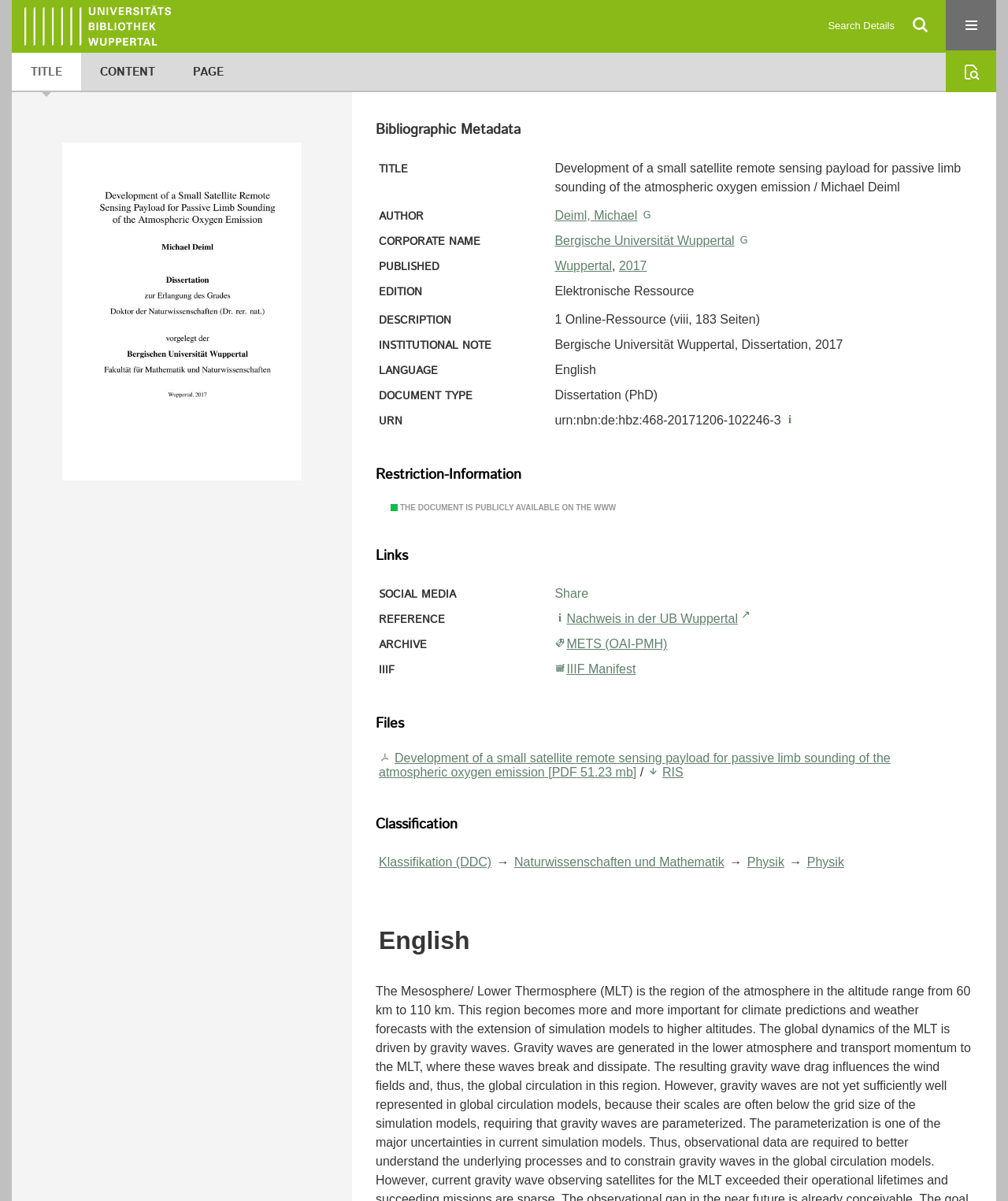What is the title of the dissertation?
Provide a well-explained and detailed answer to the question.

I found the title of the dissertation by looking at the text content of the webpage, specifically the element with the text 'Development of a small satellite remote sensing payload for passive limb sounding of the atmospheric oxygen emission / Michael Deiml' which is located under the 'Bibliographic Metadata' heading.